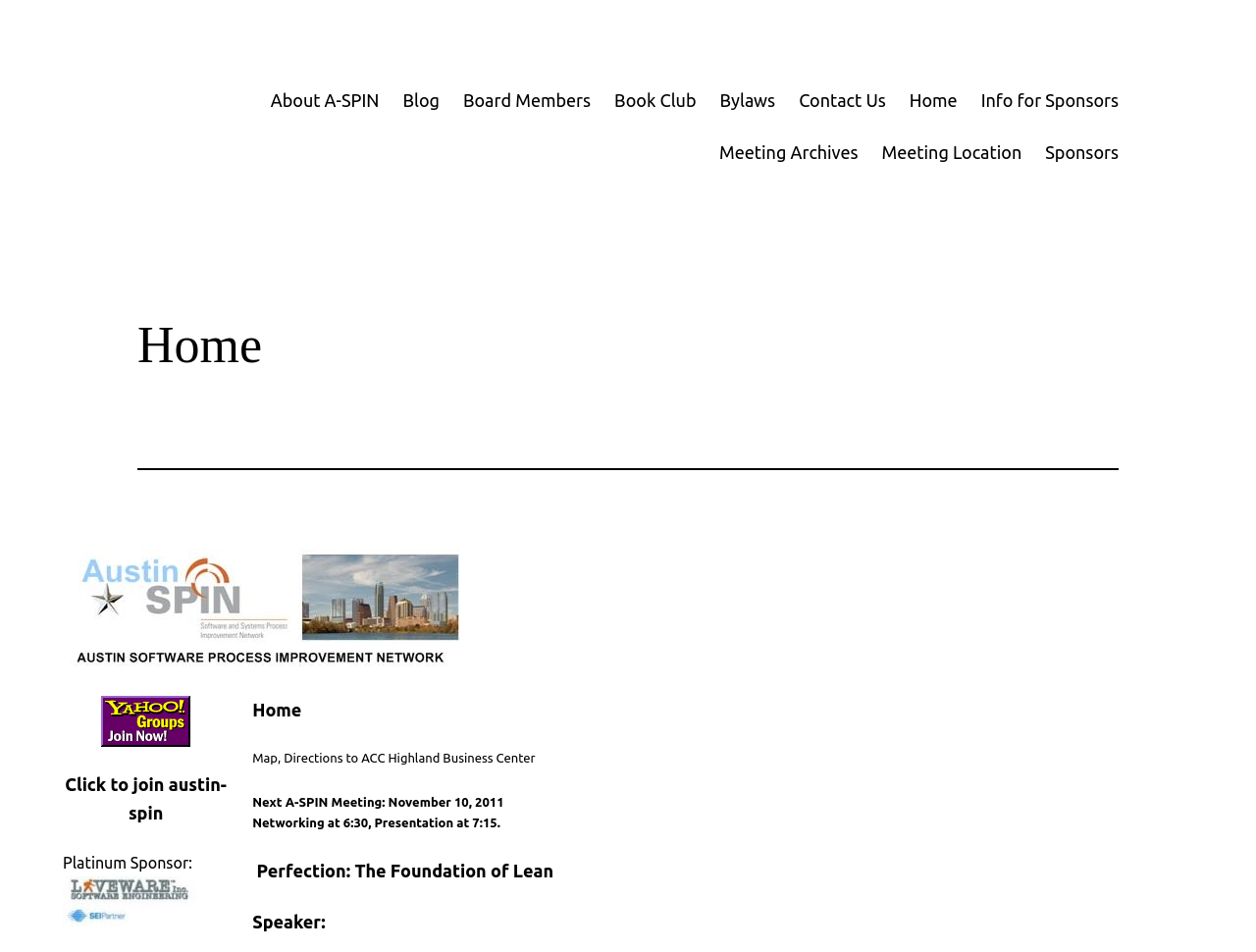Pinpoint the bounding box coordinates of the clickable area necessary to execute the following instruction: "Go to Blog". The coordinates should be given as four float numbers between 0 and 1, namely [left, top, right, bottom].

[0.321, 0.091, 0.35, 0.12]